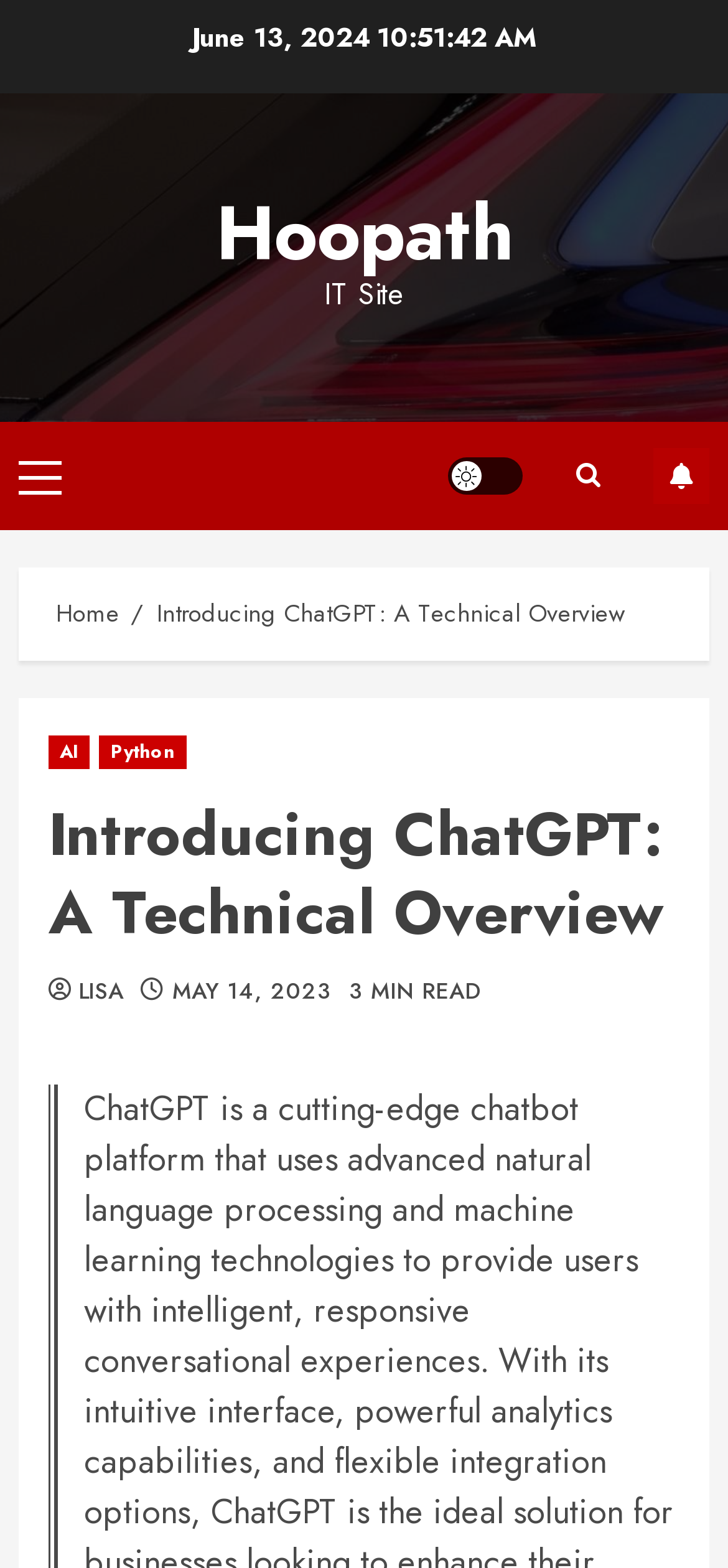What is the text of the first breadcrumb?
Provide a thorough and detailed answer to the question.

I found the breadcrumbs navigation element with bounding box coordinates [0.077, 0.379, 0.923, 0.404], which contains a link element with text 'Home' and bounding box coordinates [0.077, 0.379, 0.164, 0.403].